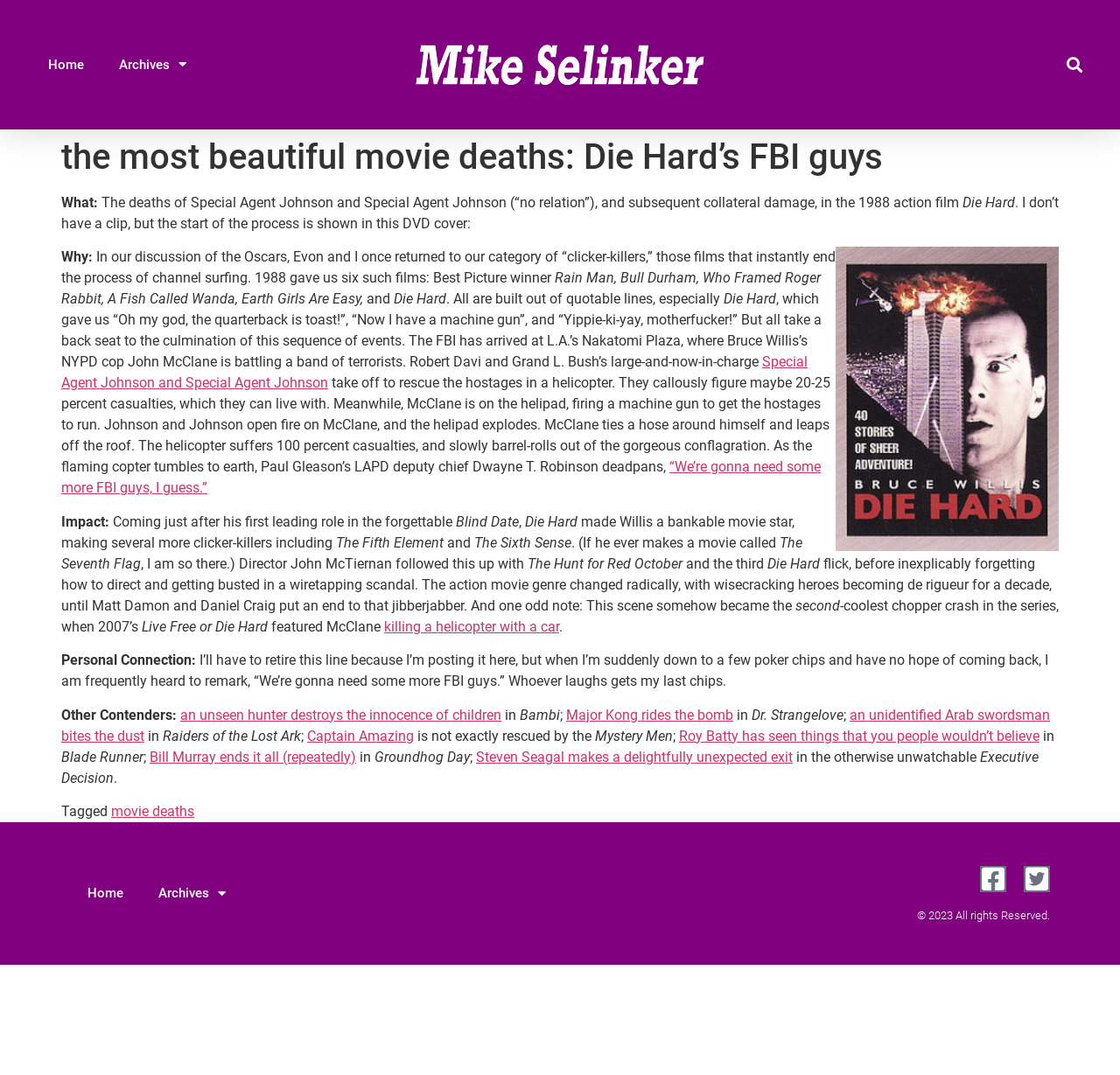Provide the bounding box coordinates in the format (top-left x, top-left y, bottom-right x, bottom-right y). All values are floating point numbers between 0 and 1. Determine the bounding box coordinate of the UI element described as: Major Kong rides the bomb

[0.505, 0.657, 0.655, 0.673]